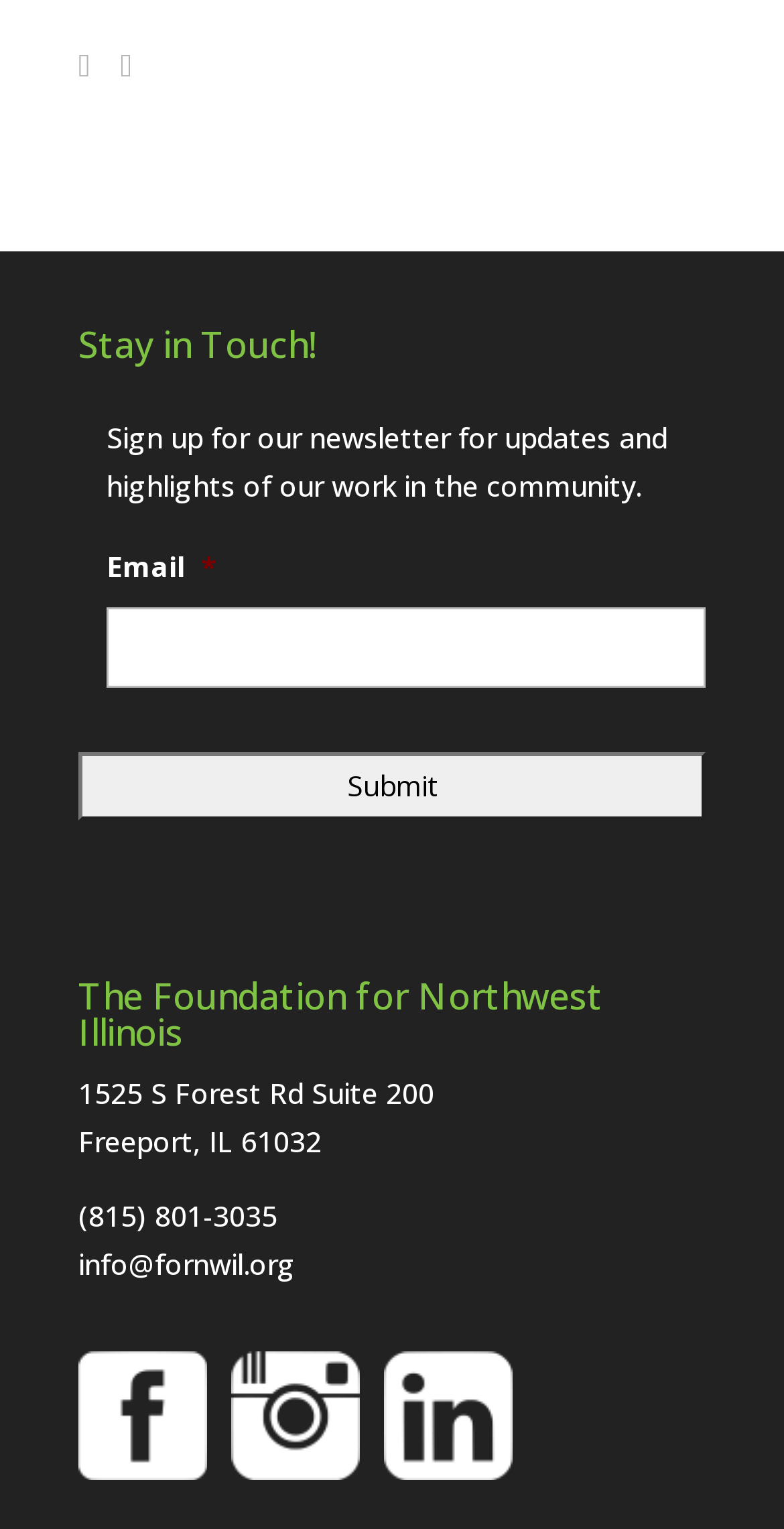Determine the bounding box coordinates for the region that must be clicked to execute the following instruction: "Click the LinkedIn link".

[0.49, 0.948, 0.654, 0.973]